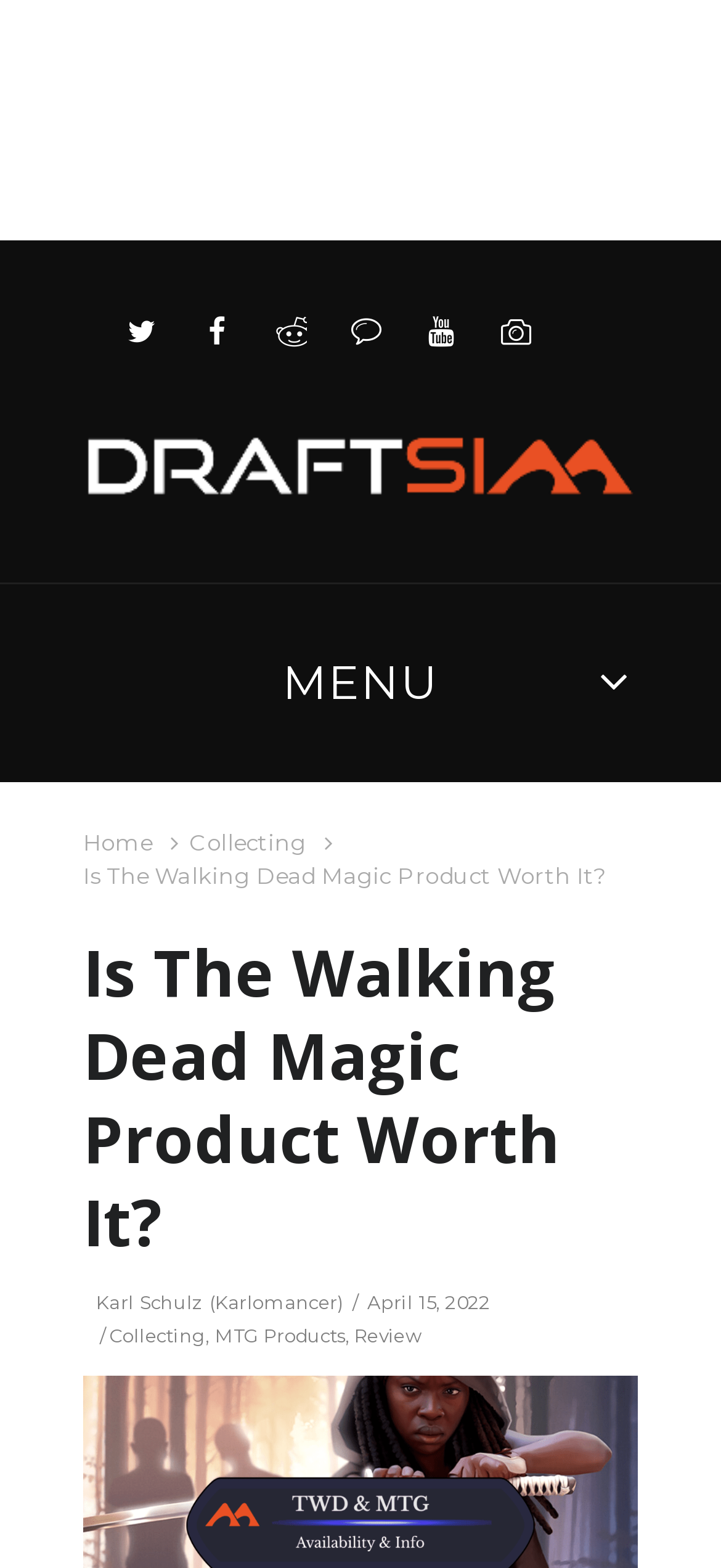Please answer the following question using a single word or phrase: 
What is the category of the article?

Collecting